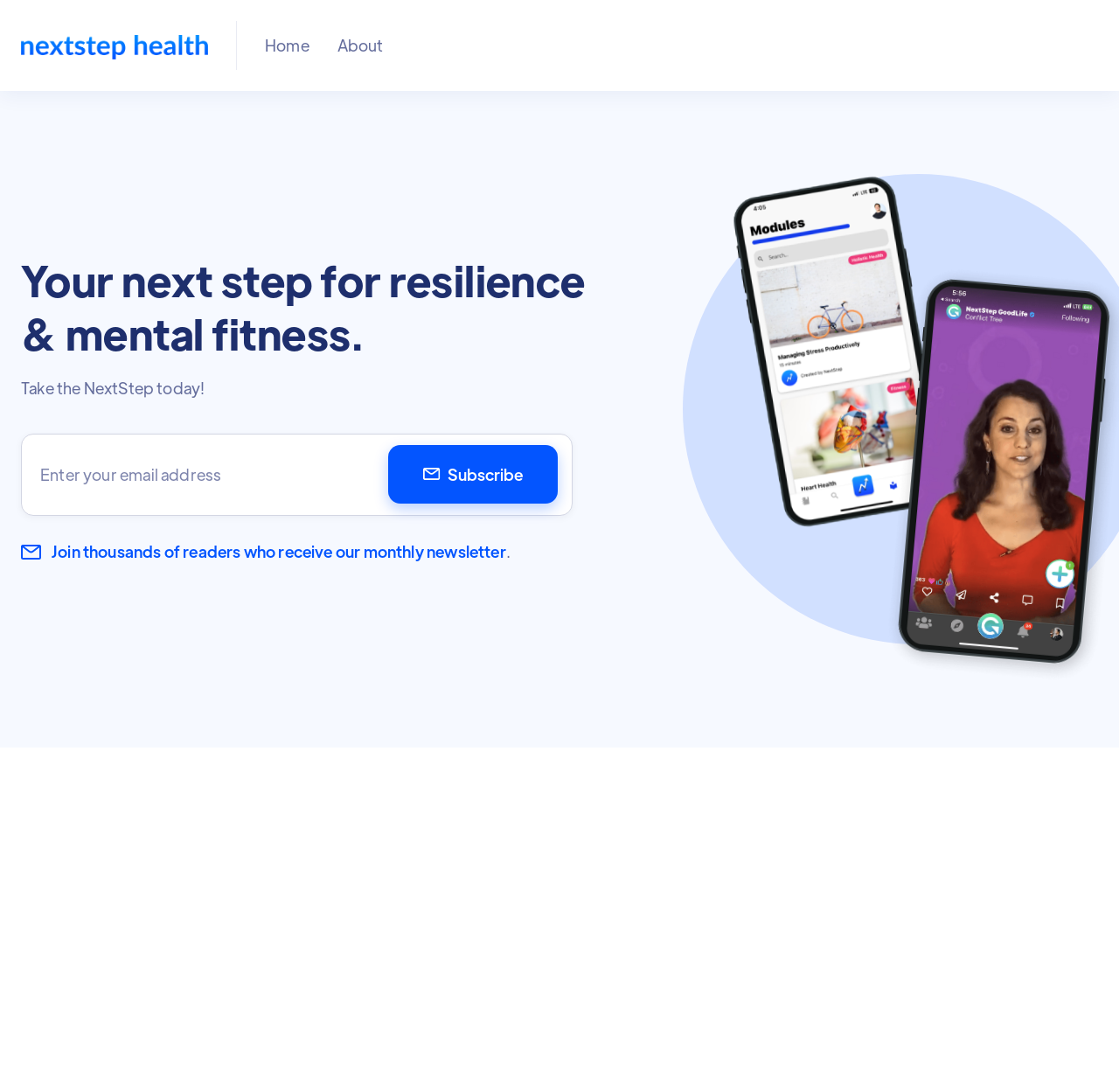What is the image below the form? Look at the image and give a one-word or short phrase answer.

Email Icon